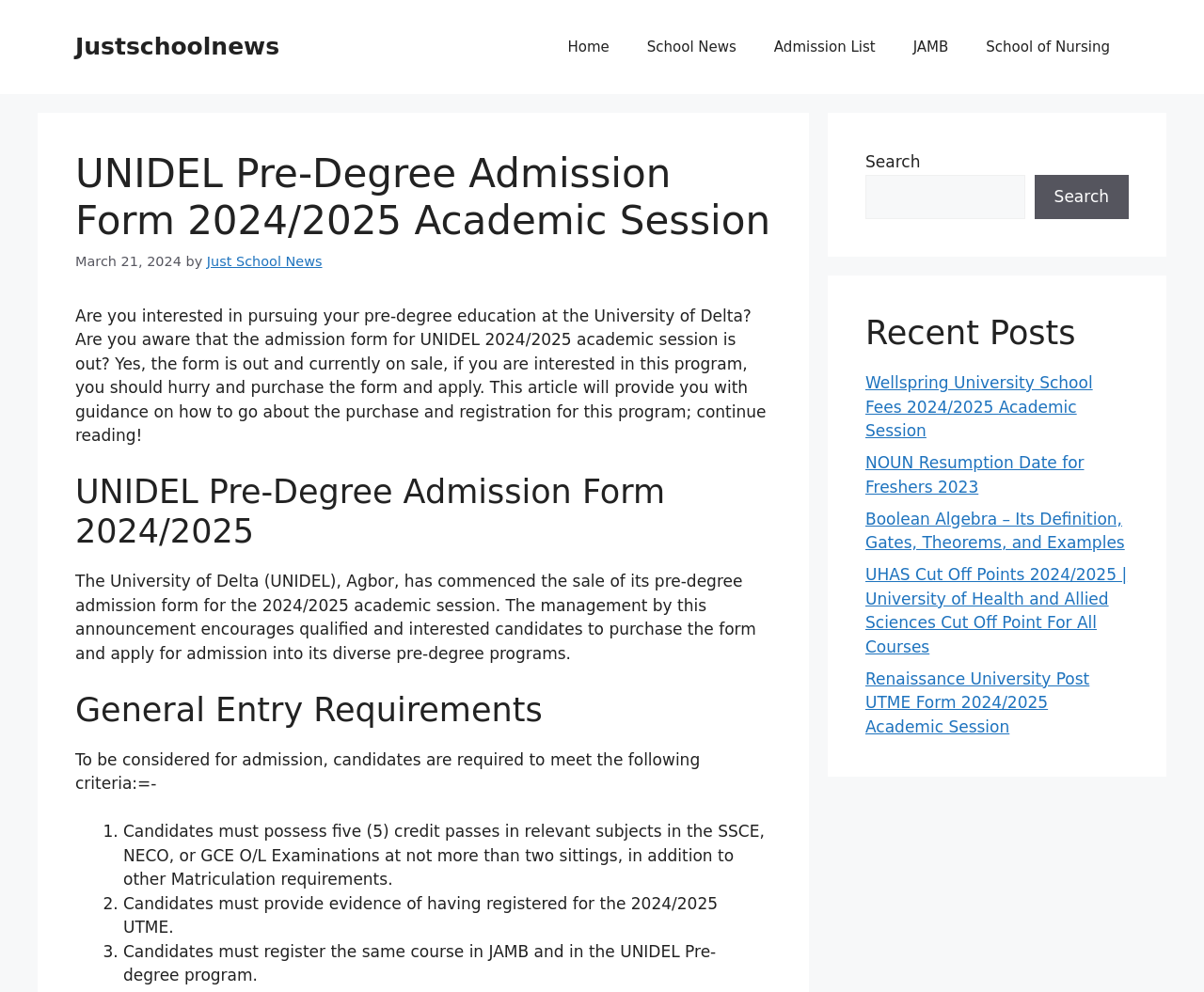Identify the first-level heading on the webpage and generate its text content.

UNIDEL Pre-Degree Admission Form 2024/2025 Academic Session